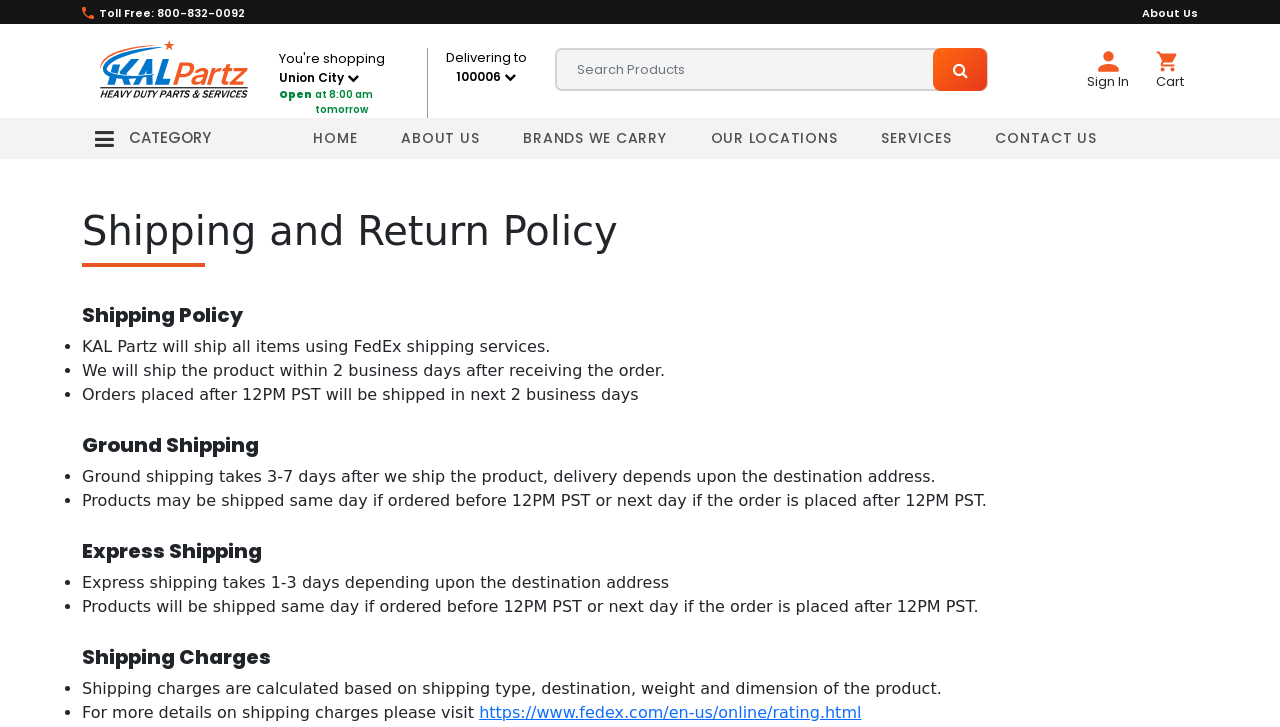Provide a thorough description of this webpage.

This webpage is about the shipping and return policy of KAL Partz. At the top left corner, there is an image with a "Call Us" label, accompanied by a toll-free phone number. Next to it, there is a link to the "About Us" page. On the top right corner, there is a logo image and a search bar with a search button.

Below the top section, there is a navigation menu with links to different categories, including "HOME", "ABOUT US", "BRANDS WE CARRY", "OUR LOCATIONS", "SERVICES", and "CONTACT US". 

The main content of the page is divided into sections, each with a heading. The first section is about the shipping policy, which explains that KAL Partz uses FedEx shipping services and ships products within 2 business days after receiving the order. 

The next section is about ground shipping, which takes 3-7 days after shipping, depending on the destination address. There is also information about express shipping, which takes 1-3 days, and shipping charges, which are calculated based on shipping type, destination, weight, and dimension of the product.

Throughout the page, there are bullet points and short paragraphs explaining the details of each shipping option. At the bottom of the page, there is a link to a FedEx webpage for more information on shipping charges.